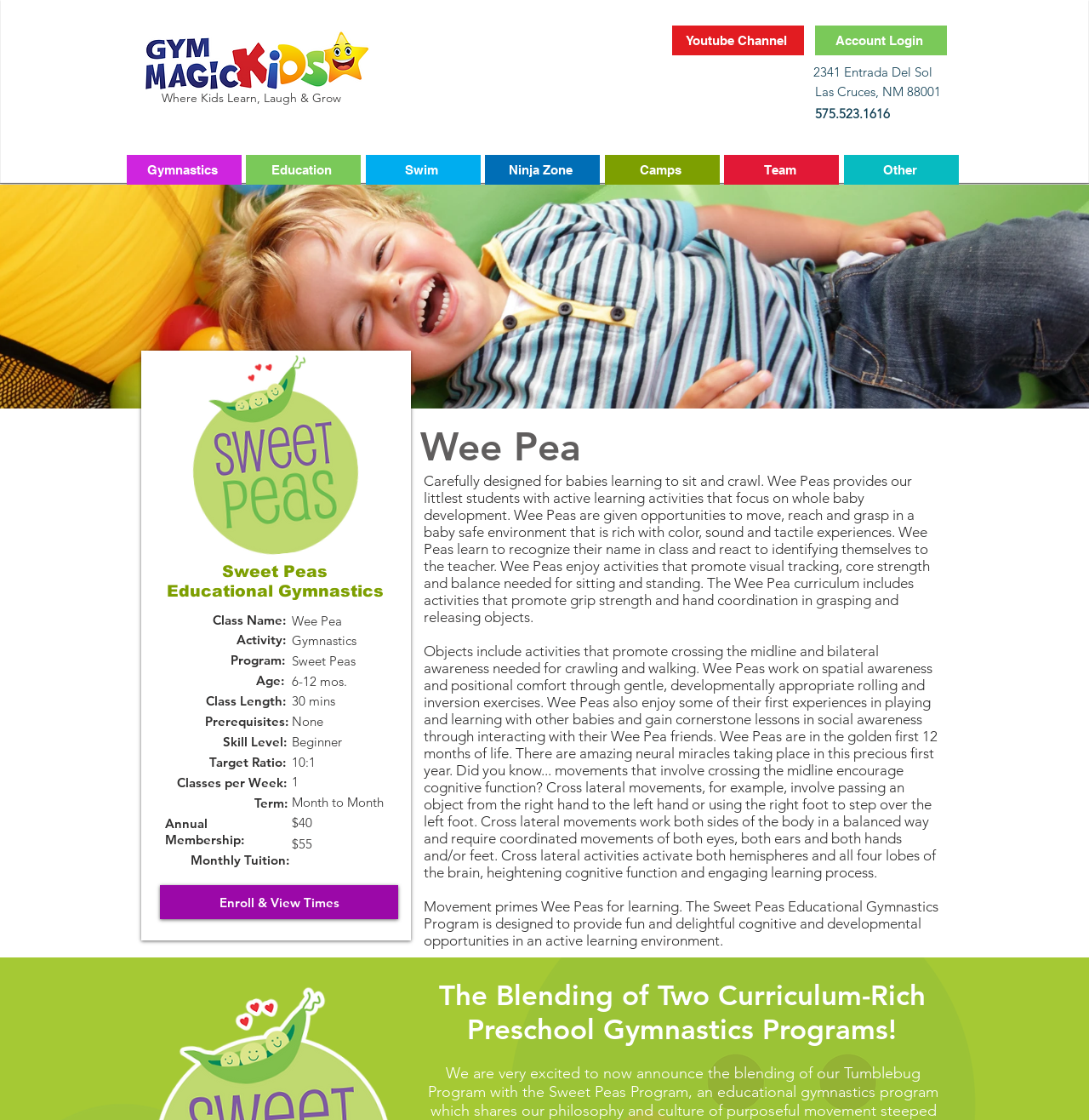Deliver a detailed narrative of the webpage's visual and textual elements.

This webpage is about Wee Peas, a program designed for babies learning to sit and crawl. The page is divided into several sections. At the top, there is a logo of Gym Magic Kids and a heading that reads "Where Kids Learn, Laugh & Grow". Below this, there are links to the Youtube Channel and Account Login on the right side, and the address, phone number, and a brief description of the program on the left side.

In the middle of the page, there are five buttons for different programs: Gymnastics, Education, Swim, Ninja Zone, Camps, Team, and Other. Below these buttons, there is a detailed description of the Wee Peas program, which includes information about the activities and benefits of the program for babies.

On the right side of the page, there is a section with a heading "Wee Pea" and a logo of Sweet Peas Educational Gymnastics. Below this, there is a table with information about the class, including the class name, activity, program, age, class length, prerequisites, skill level, target ratio, classes per week, term, annual membership, and monthly tuition.

At the bottom of the page, there is a link to enroll and view times, and a heading that reads "The Blending of Two Curriculum-Rich Preschool Gymnastics Programs!". Overall, the page provides detailed information about the Wee Peas program and its benefits for babies.